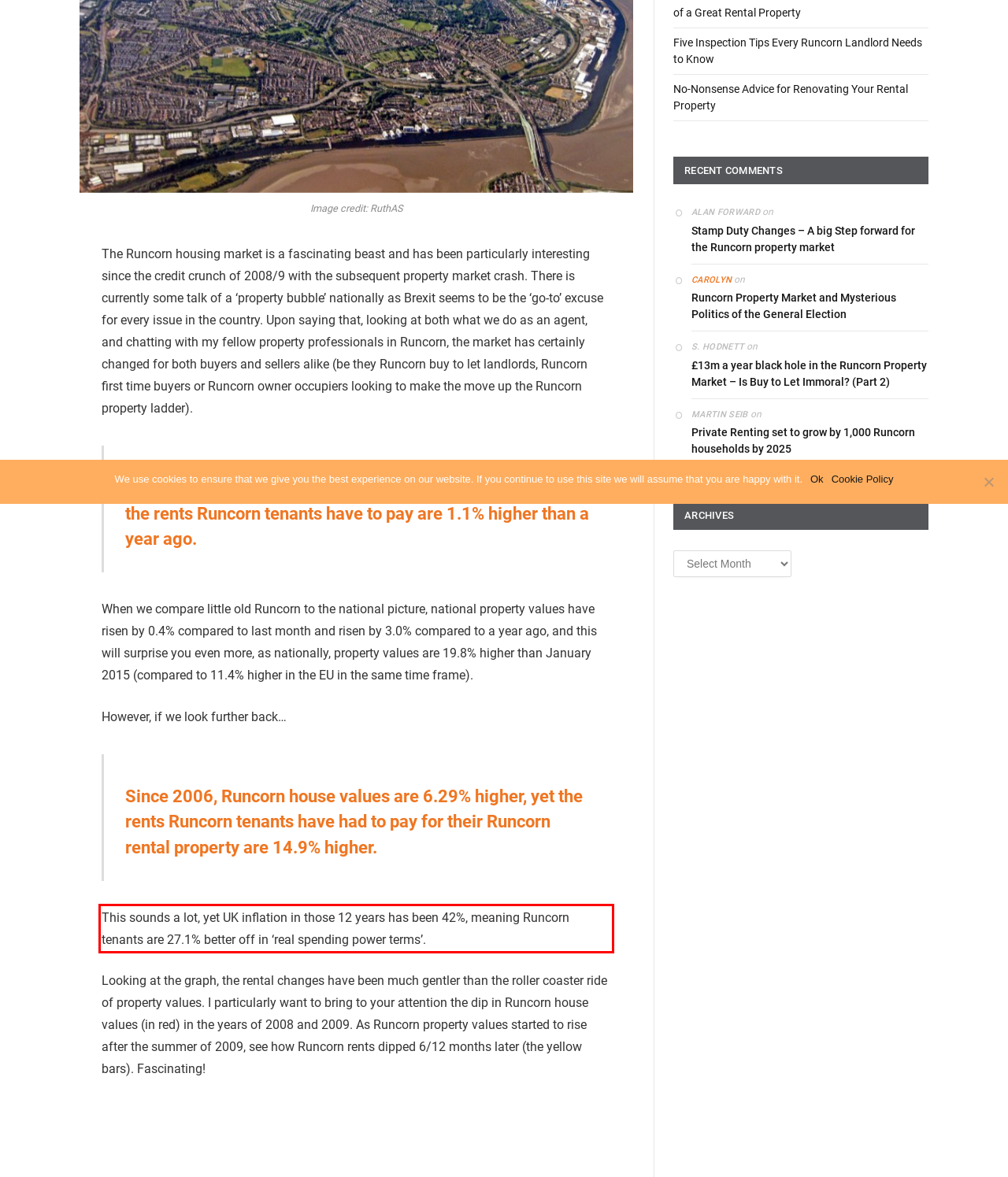Within the screenshot of the webpage, there is a red rectangle. Please recognize and generate the text content inside this red bounding box.

This sounds a lot, yet UK inflation in those 12 years has been 42%, meaning Runcorn tenants are 27.1% better off in ‘real spending power terms’.